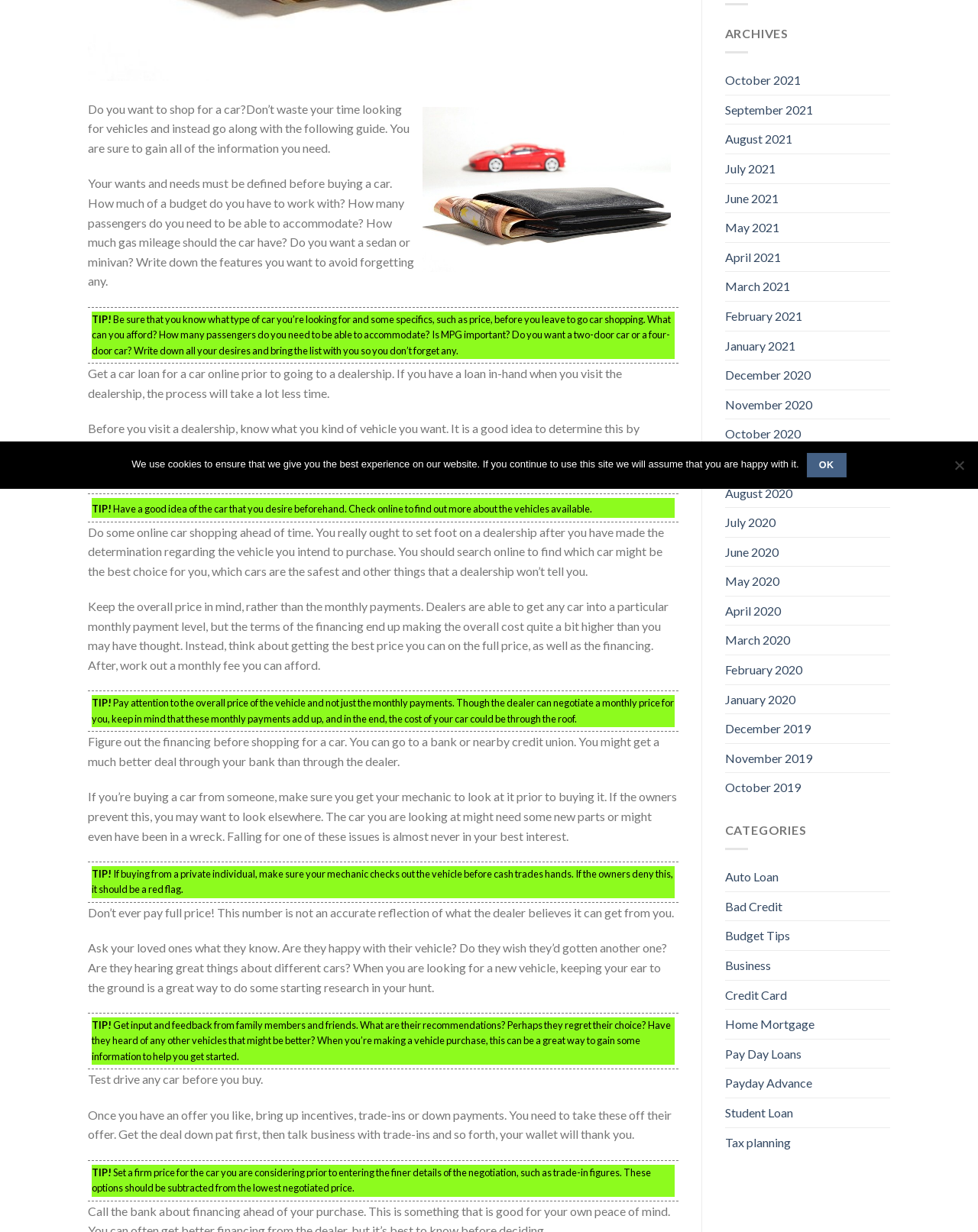Determine the bounding box coordinates for the HTML element mentioned in the following description: "October 2019". The coordinates should be a list of four floats ranging from 0 to 1, represented as [left, top, right, bottom].

[0.741, 0.628, 0.818, 0.651]